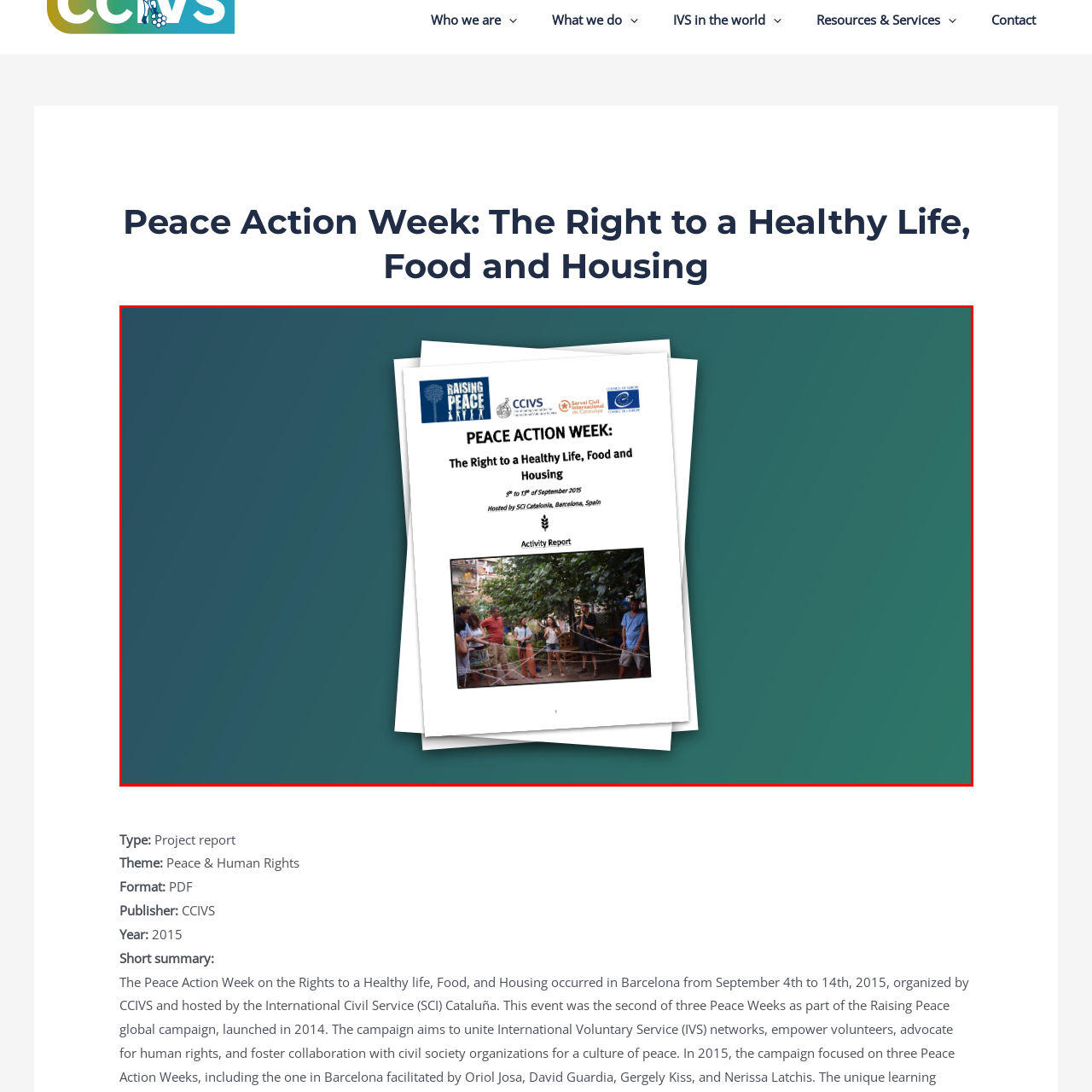What is the duration of the event?
Focus on the image highlighted by the red bounding box and give a comprehensive answer using the details from the image.

The event was held from September 5th to 11th, 2015, as specified on the front page of the activity report, which provides details about the event hosted by SCI Catalonia.